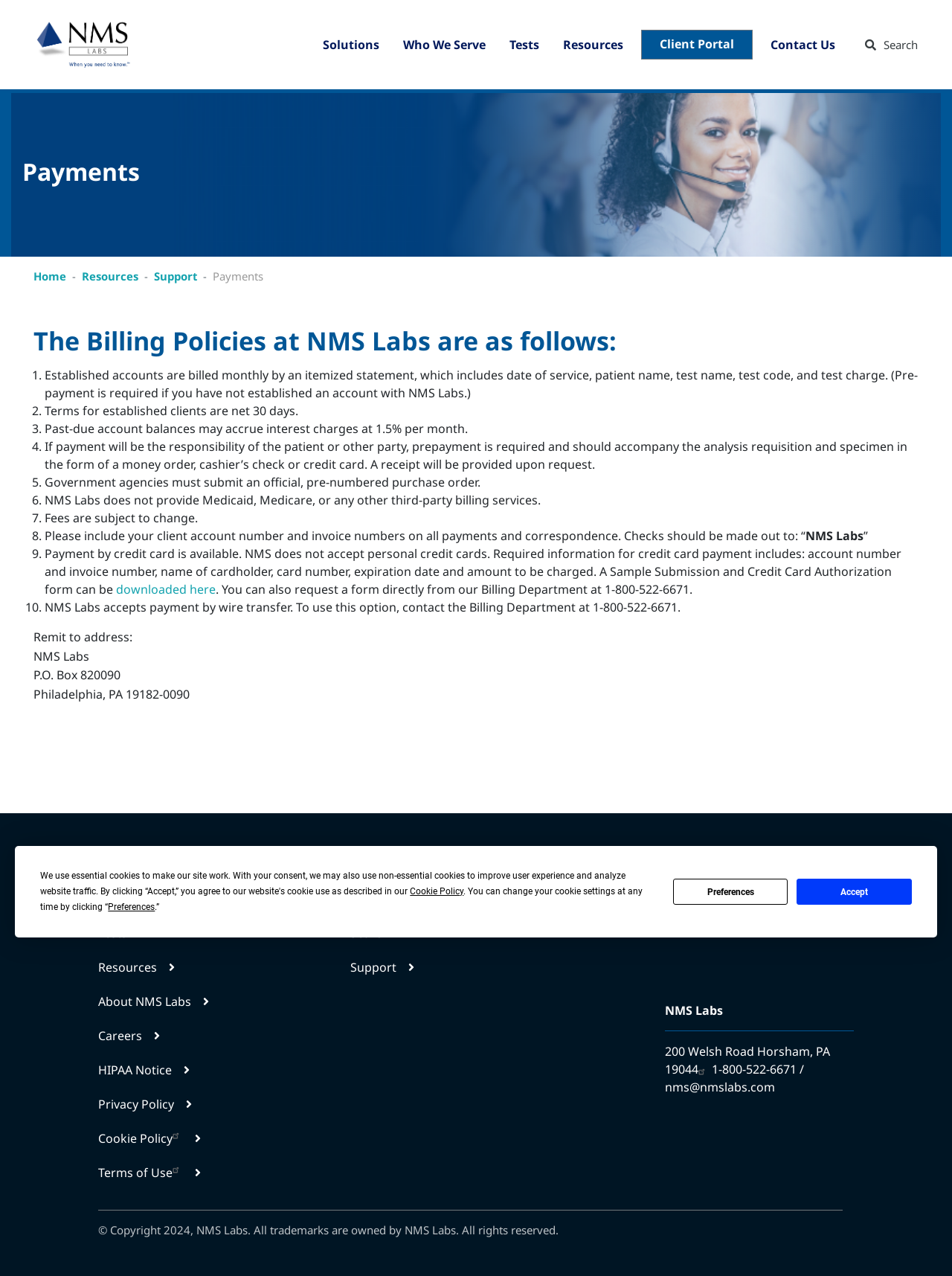Give a full account of the webpage's elements and their arrangement.

The webpage is about NMS Labs' billing and payment policies. At the top, there is a cookie consent prompt with buttons to accept or view preferences. Below that, there is a site header with a home link and a navigation menu with links to solutions, who they serve, tests, resources, client portal, and contact us.

The main content area is divided into two sections. The first section has a heading "Payments" and a breadcrumb navigation menu showing the path from home to resources to support to payments. The second section has a heading "The Billing Policies at NMS Labs are as follows:" and a list of 10 billing policies, each with a number and a description. The policies include information about billing frequency, payment terms, and accepted payment methods.

Below the main content area, there is a footer section with a heading "Useful links" and two navigation menus. The first menu has links to solutions, tests, resources, about NMS Labs, careers, HIPAA notice, privacy policy, cookie policy, and terms of use. The second menu has links to client portal, search, and support. Some of the links have an external link icon indicating that they open in a new tab.

There are no images on the page except for a few icons, including a home icon, a search icon, and external link icons. The overall layout is organized and easy to follow, with clear headings and concise text.